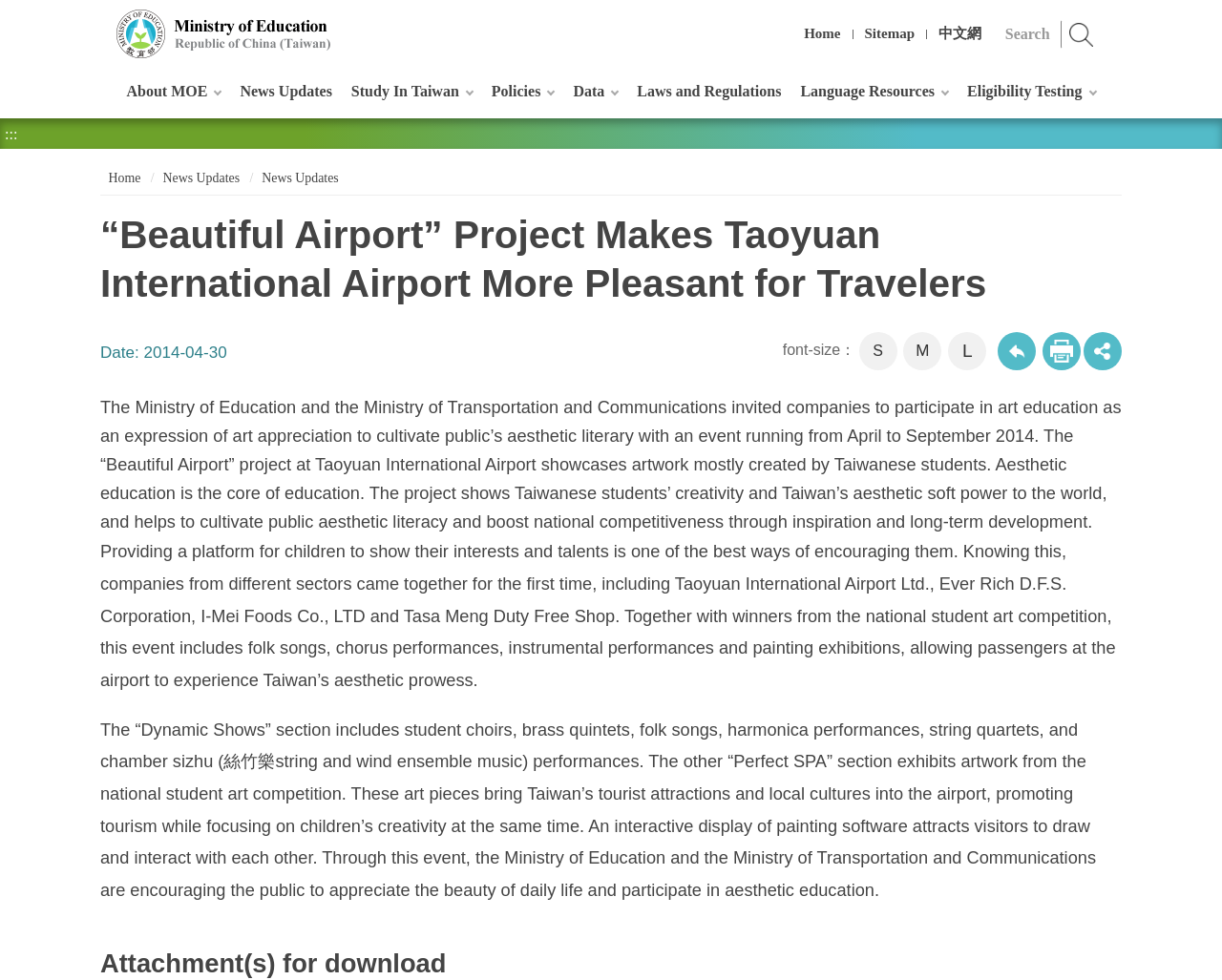Give a short answer to this question using one word or a phrase:
What is the date of the event mentioned in the webpage?

2014-04-30